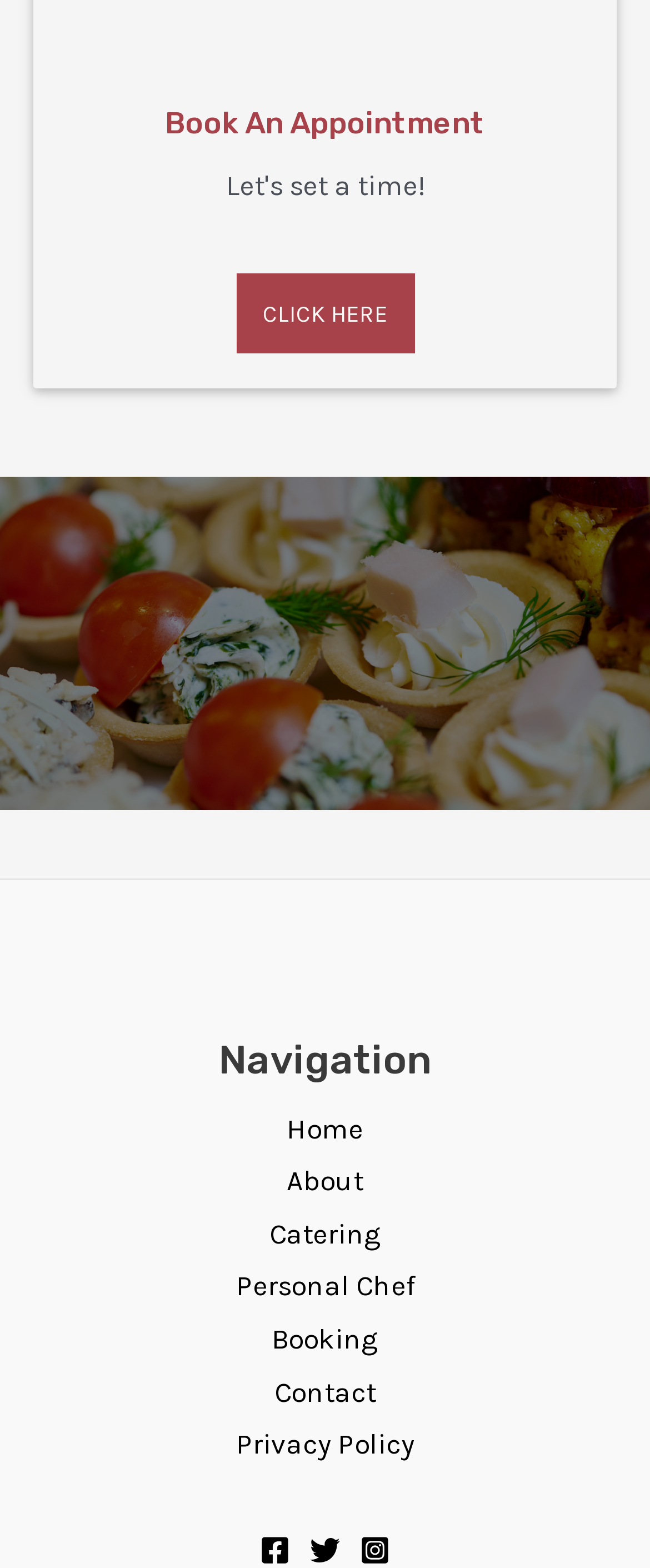Please give a succinct answer to the question in one word or phrase:
How many sections are in the footer?

2